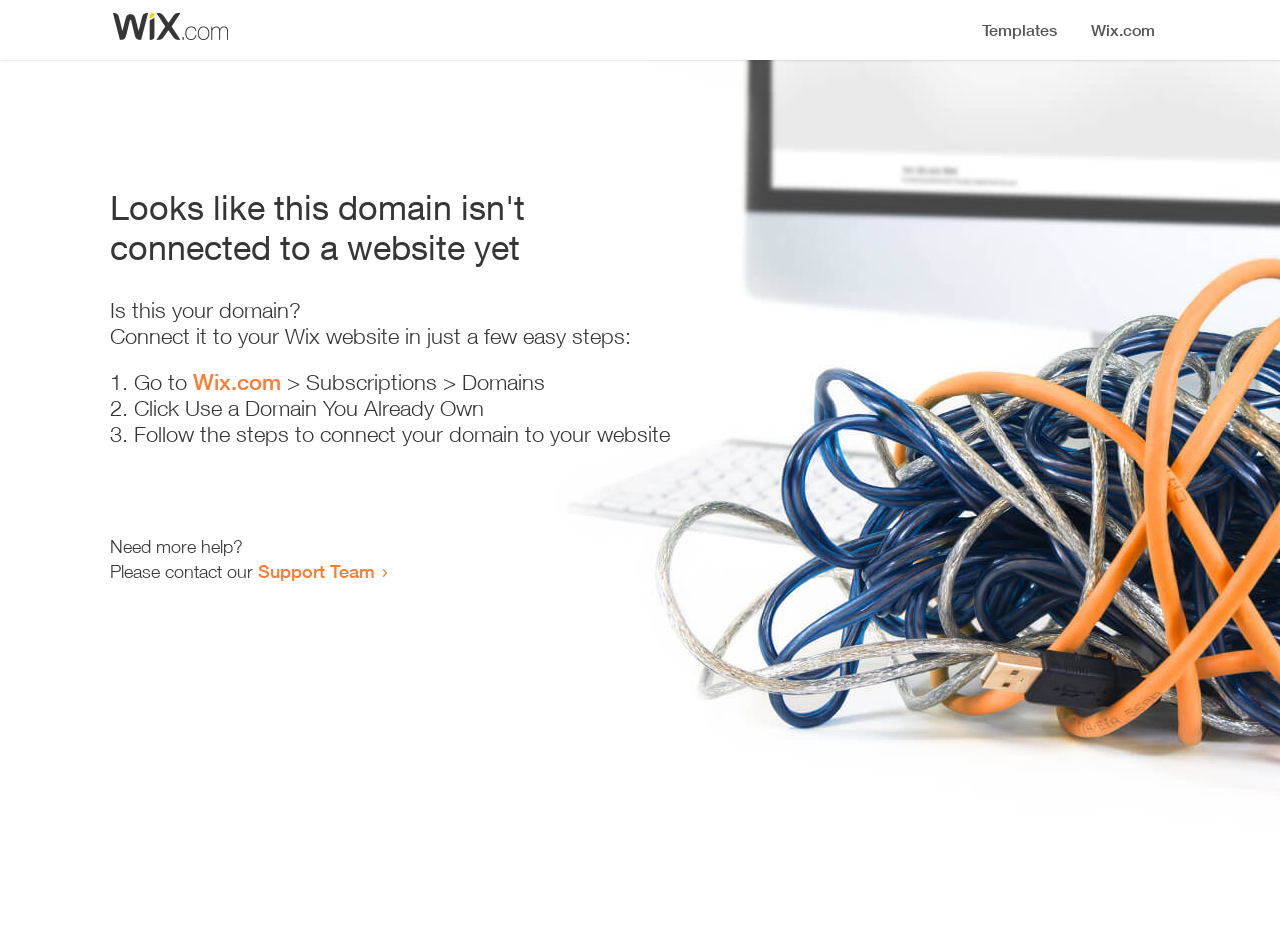Provide the bounding box coordinates for the UI element that is described by this text: "Wix.com". The coordinates should be in the form of four float numbers between 0 and 1: [left, top, right, bottom].

[0.151, 0.393, 0.22, 0.421]